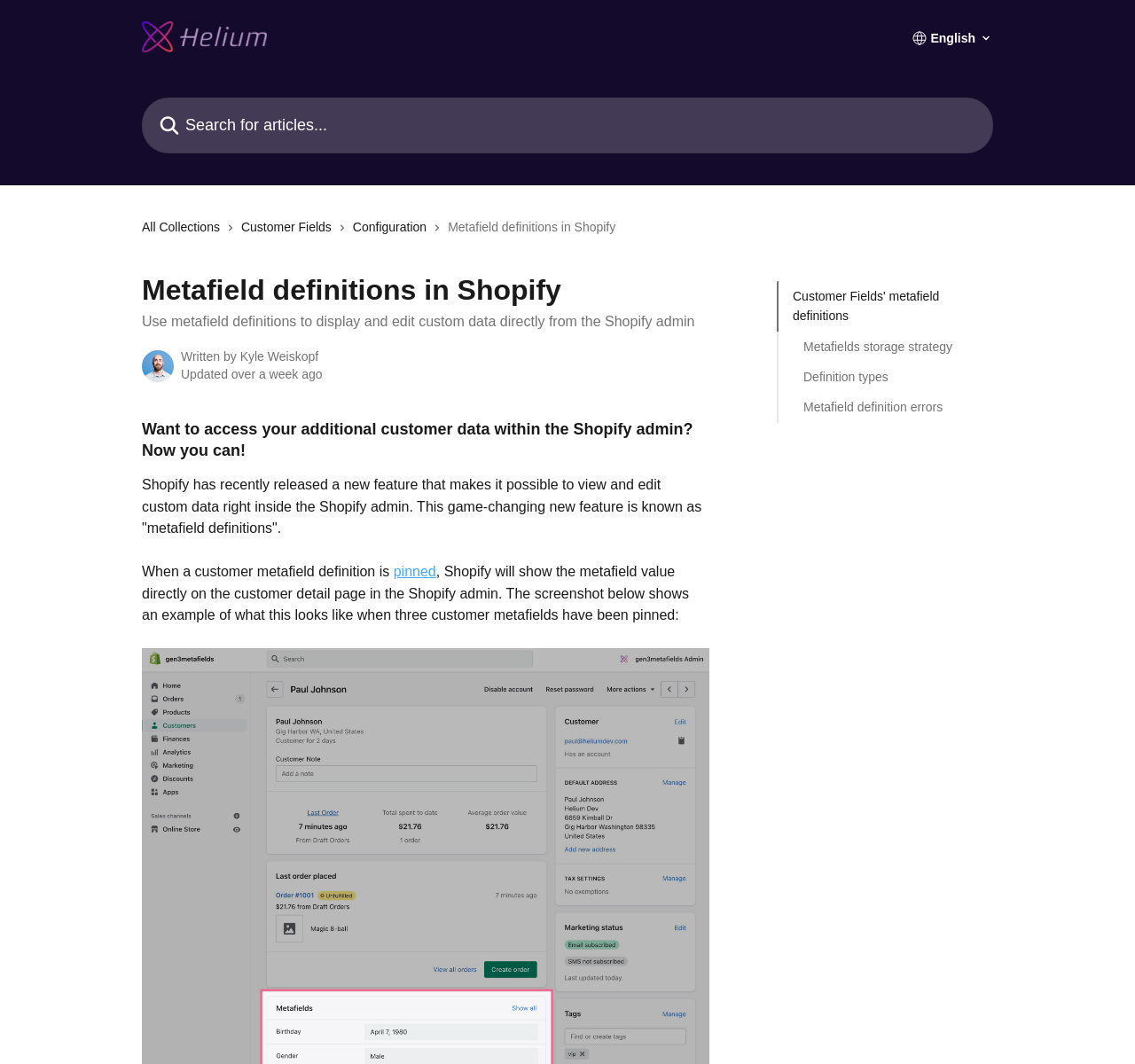Please specify the bounding box coordinates of the clickable region to carry out the following instruction: "Learn about Definition types". The coordinates should be four float numbers between 0 and 1, in the format [left, top, right, bottom].

[0.708, 0.345, 0.853, 0.364]